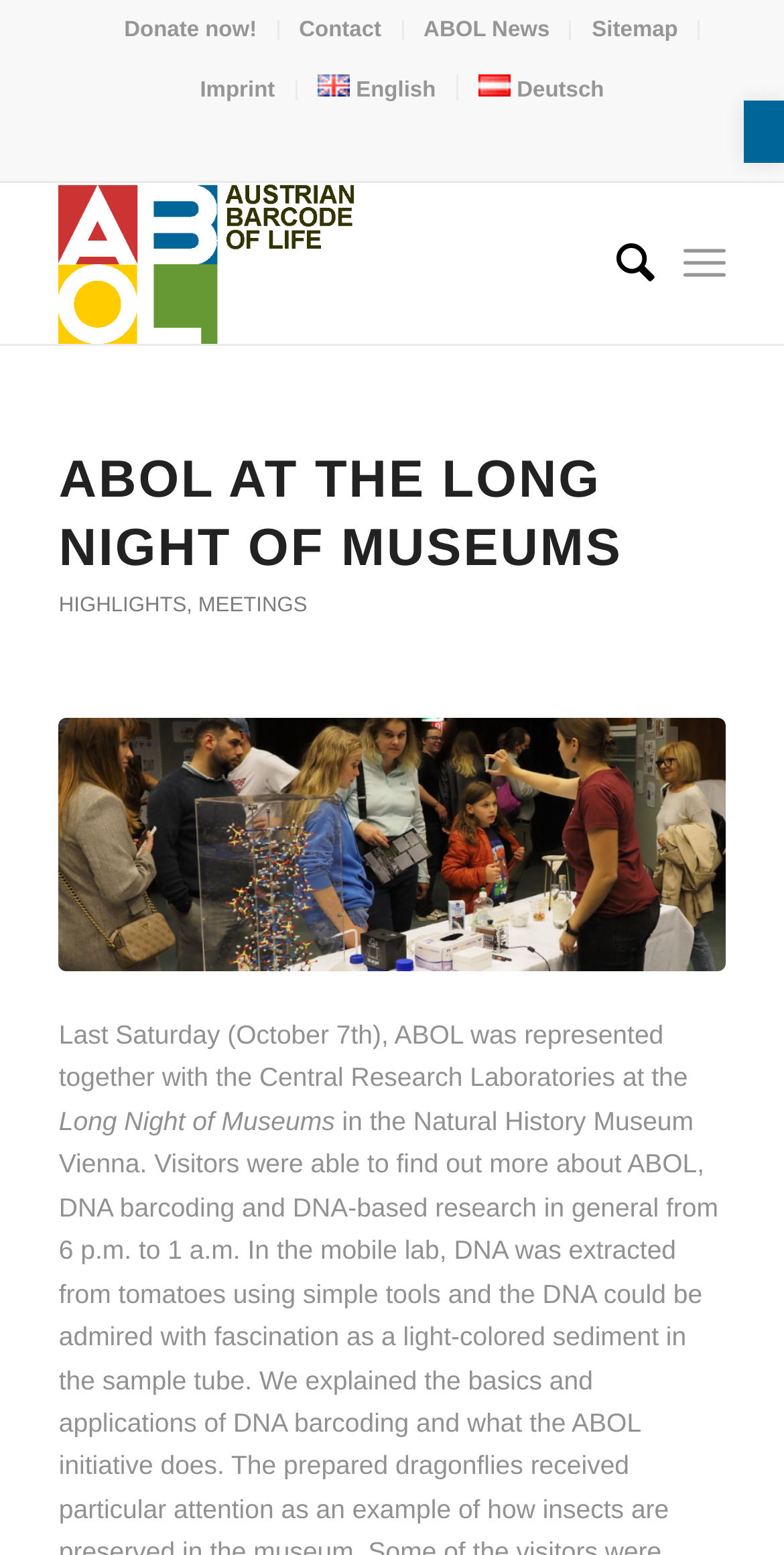Given the element description Donate now!, specify the bounding box coordinates of the corresponding UI element in the format (top-left x, top-left y, bottom-right x, bottom-right y). All values must be between 0 and 1.

[0.158, 0.003, 0.328, 0.036]